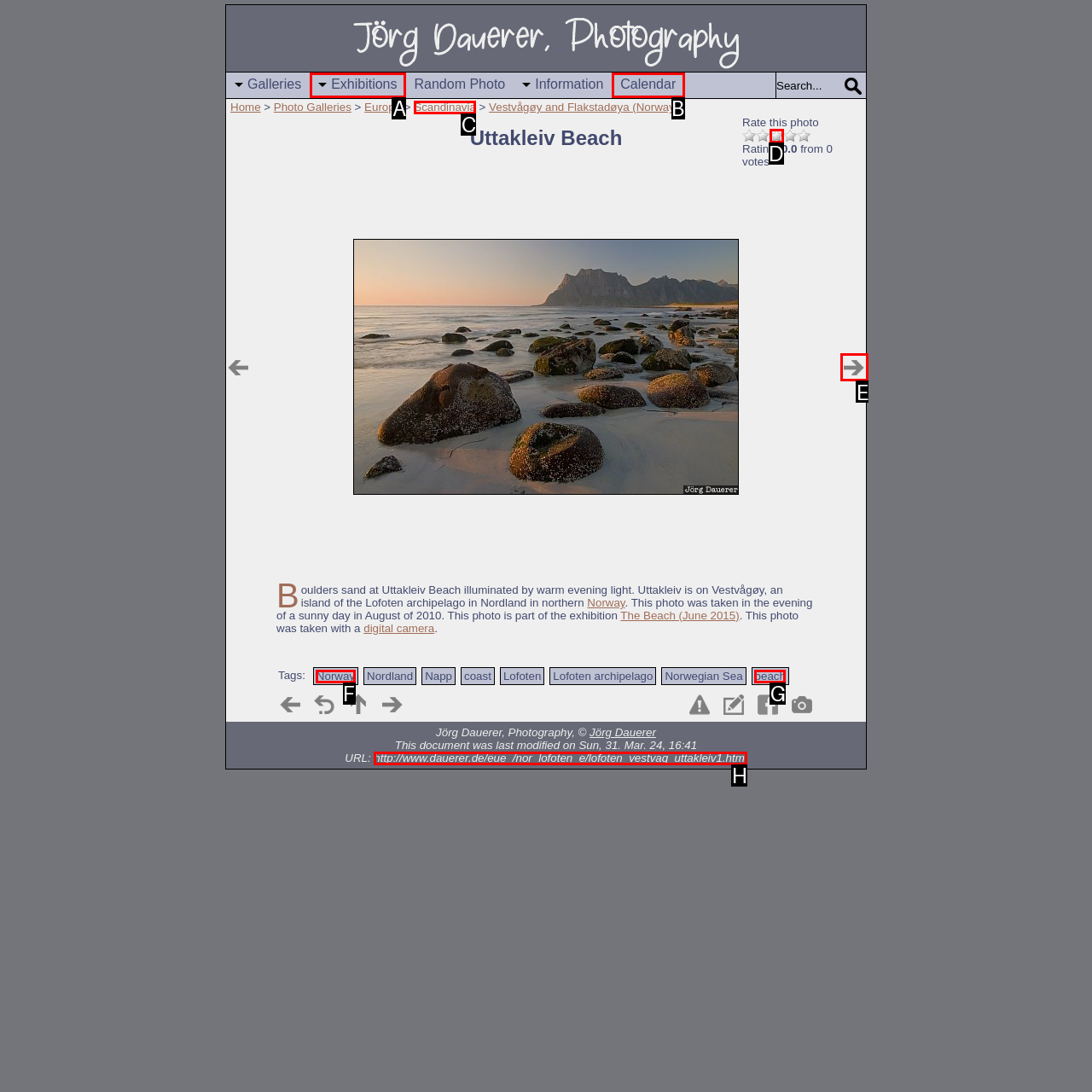Pick the right letter to click to achieve the task: Select page 2
Answer with the letter of the correct option directly.

None